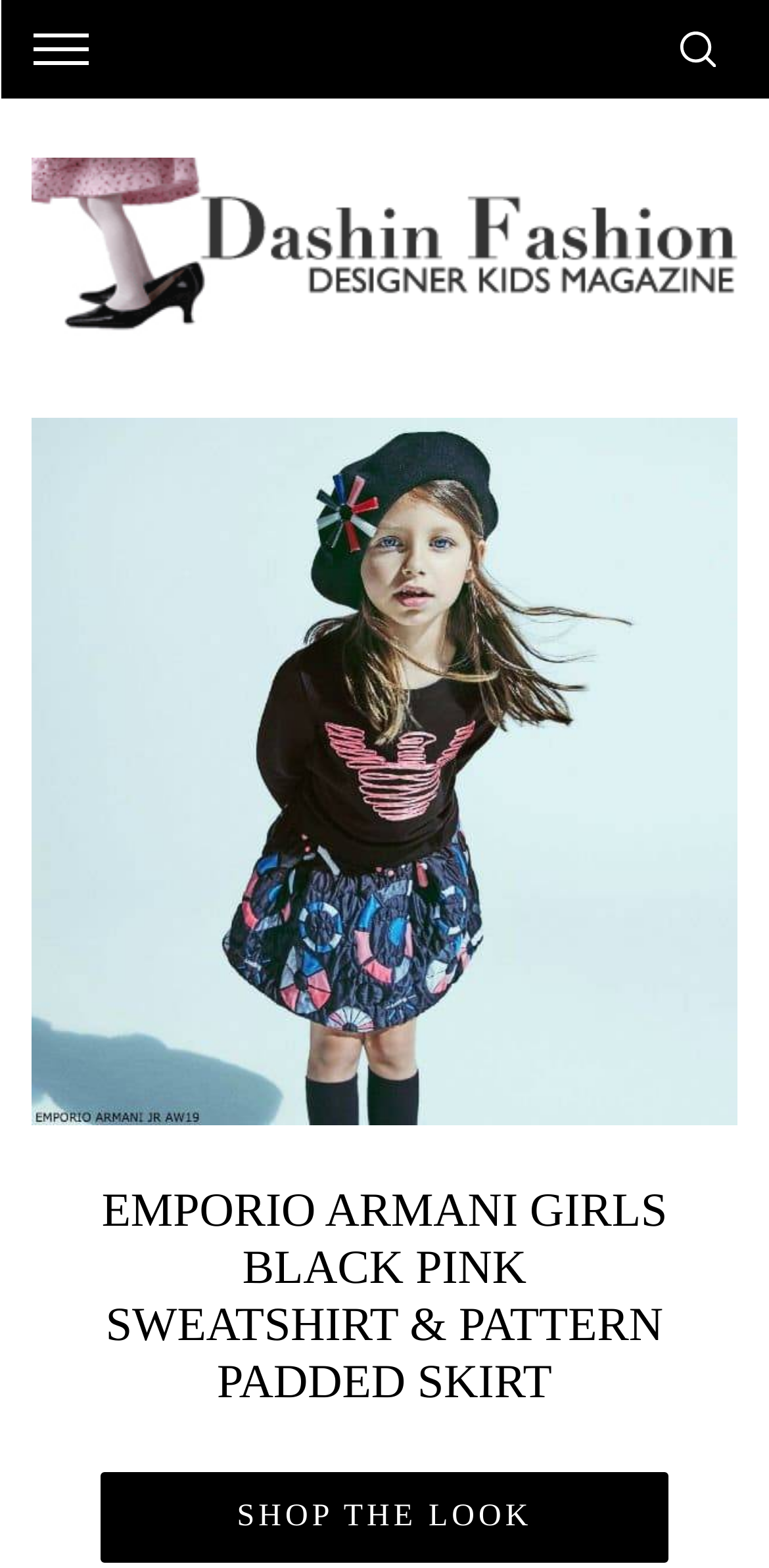Explain the webpage's layout and main content in detail.

This webpage is primarily focused on showcasing a specific fashion product, the Emporio Armani Girls Black & Pink Logo Sweatshirt & Pattern Padded Skirt. At the top of the page, there is a prominent image of the product, accompanied by a link with the same name. Below the image, there is a heading that repeats the product name in a larger font.

To the right of the product image, there is a search bar with a label "Search for:" and a text input field. This search bar is positioned roughly in the middle of the page, horizontally.

Further down the page, there is a link labeled "SHOP THE LOOK", which is positioned below the product heading. This link is likely related to the product being showcased.

There are no other notable UI elements or text on the page, aside from the product image and the search bar. The overall focus of the page is on the Emporio Armani product, with a clear call-to-action to shop for it.